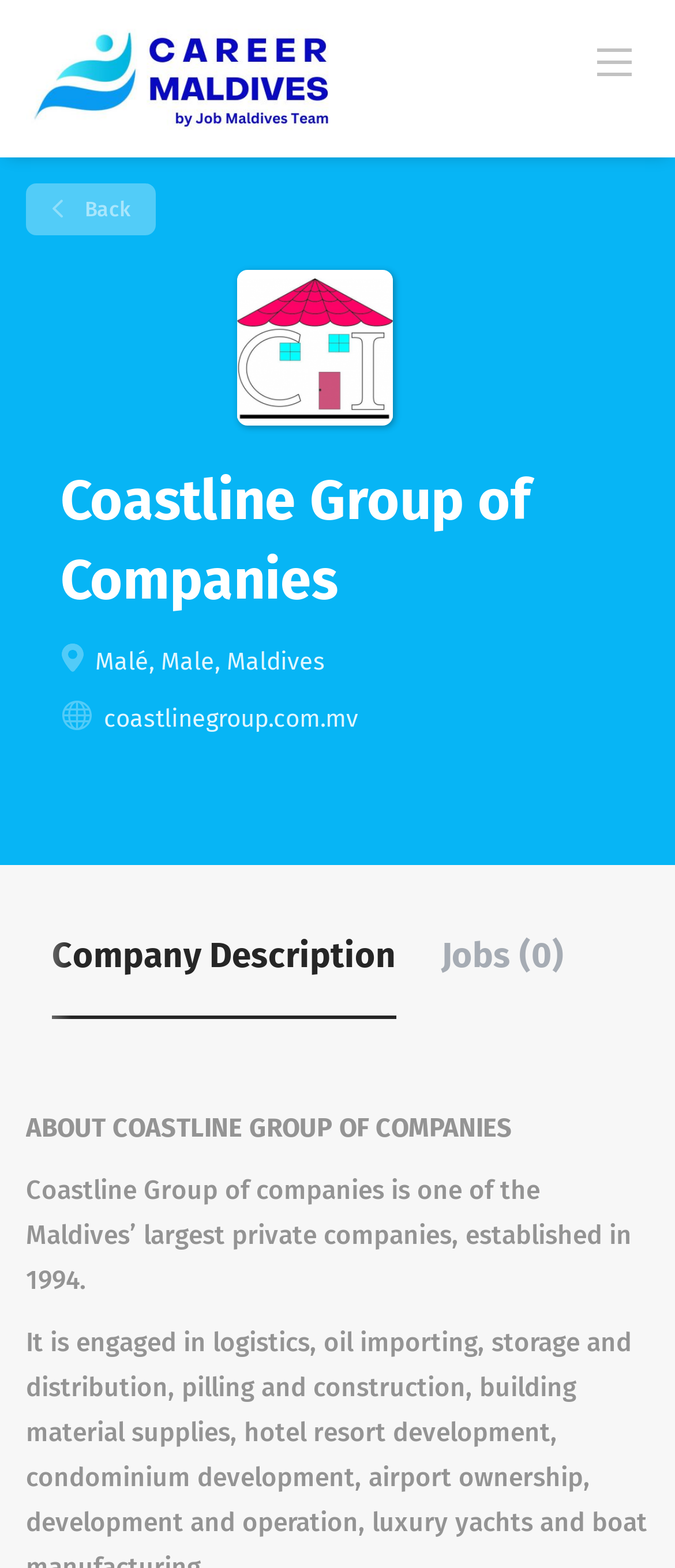What is the year the company was established? Analyze the screenshot and reply with just one word or a short phrase.

1994